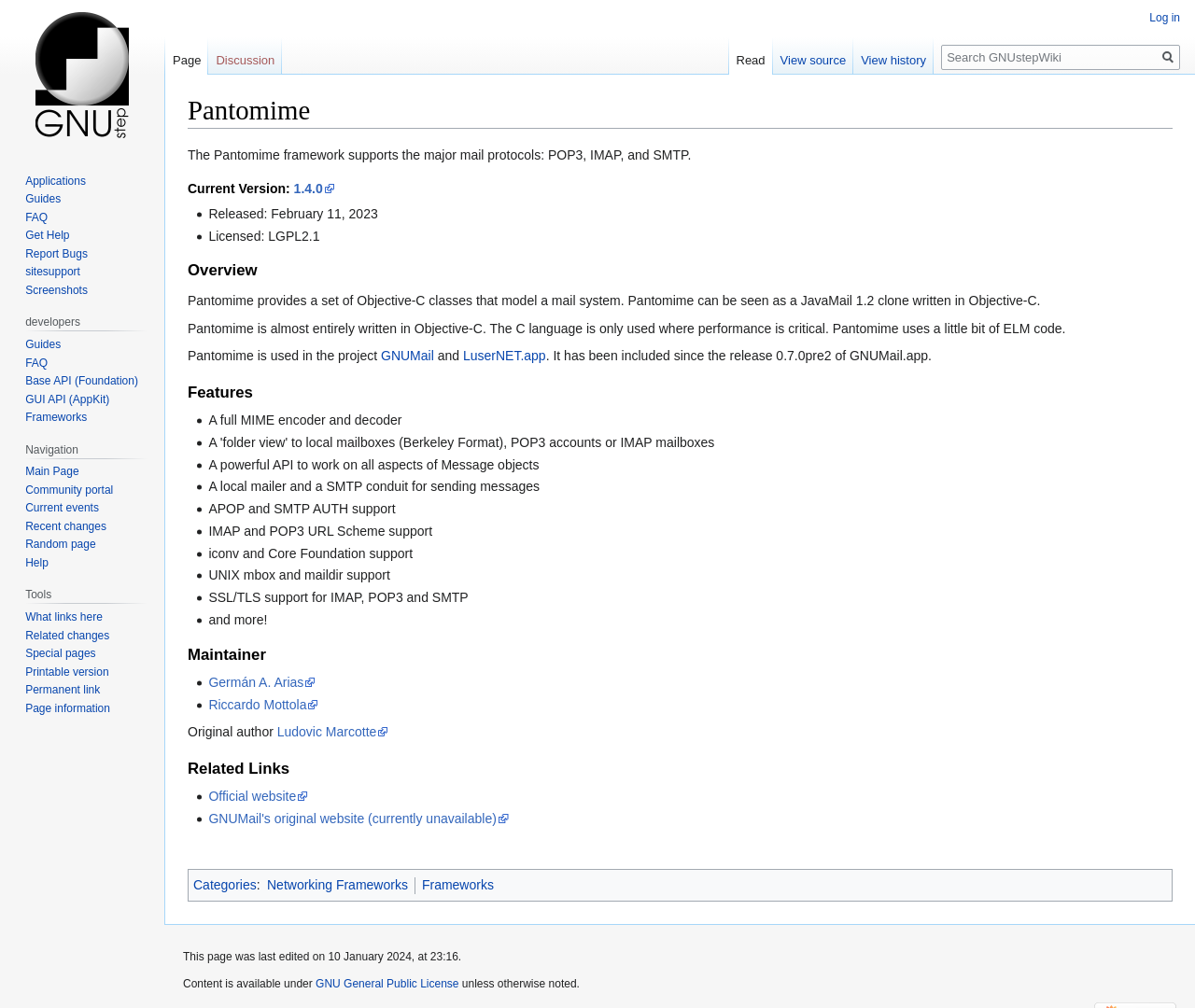Please examine the image and provide a detailed answer to the question: What protocols does Pantomime support?

According to the webpage, Pantomime supports the major mail protocols, which are POP3, IMAP, and SMTP.